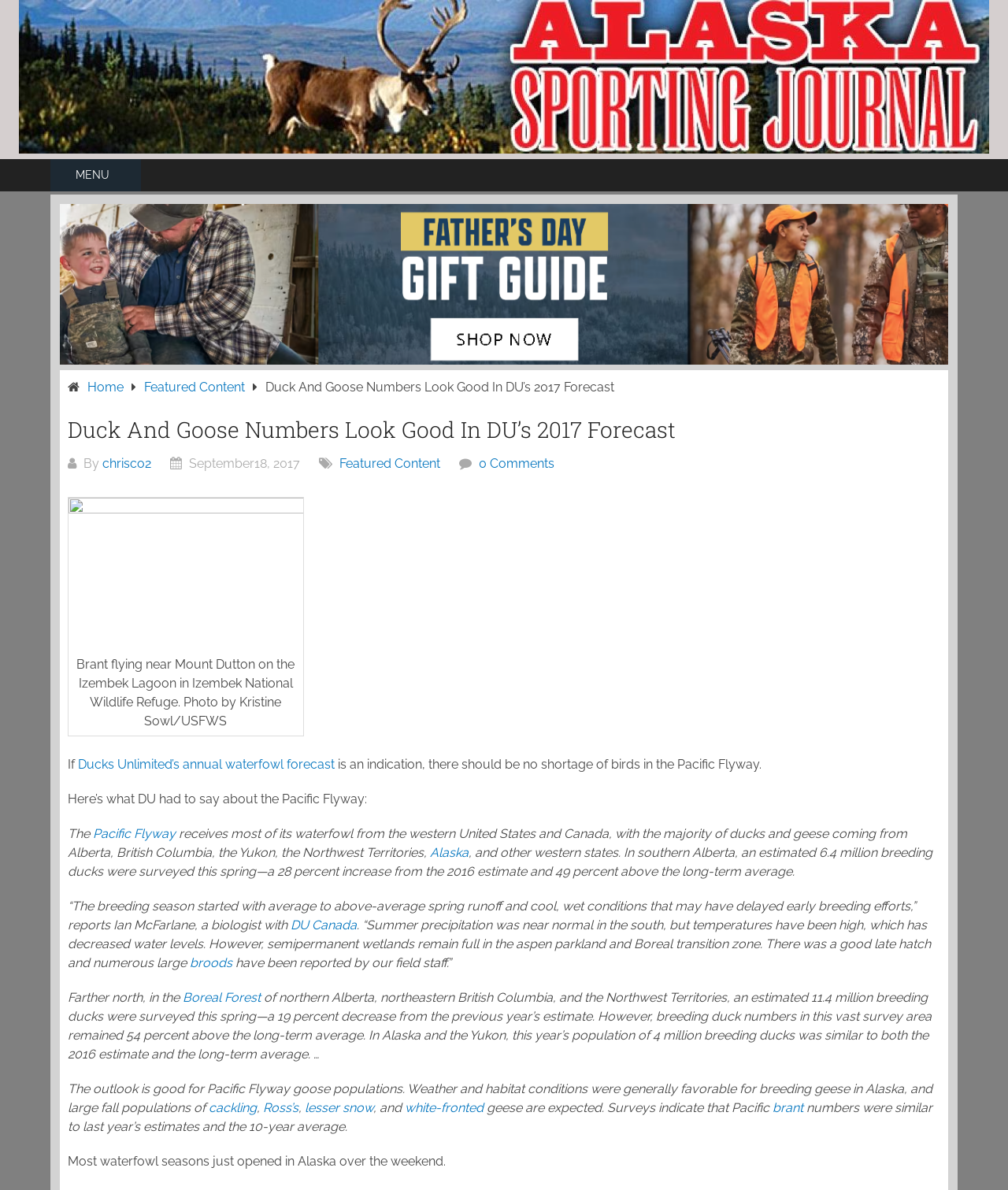Who wrote the article?
Kindly give a detailed and elaborate answer to the question.

The author of the article is mentioned as 'chrisco2' in the text 'By chrisco2 September 18, 2017' which is located below the main heading of the webpage.